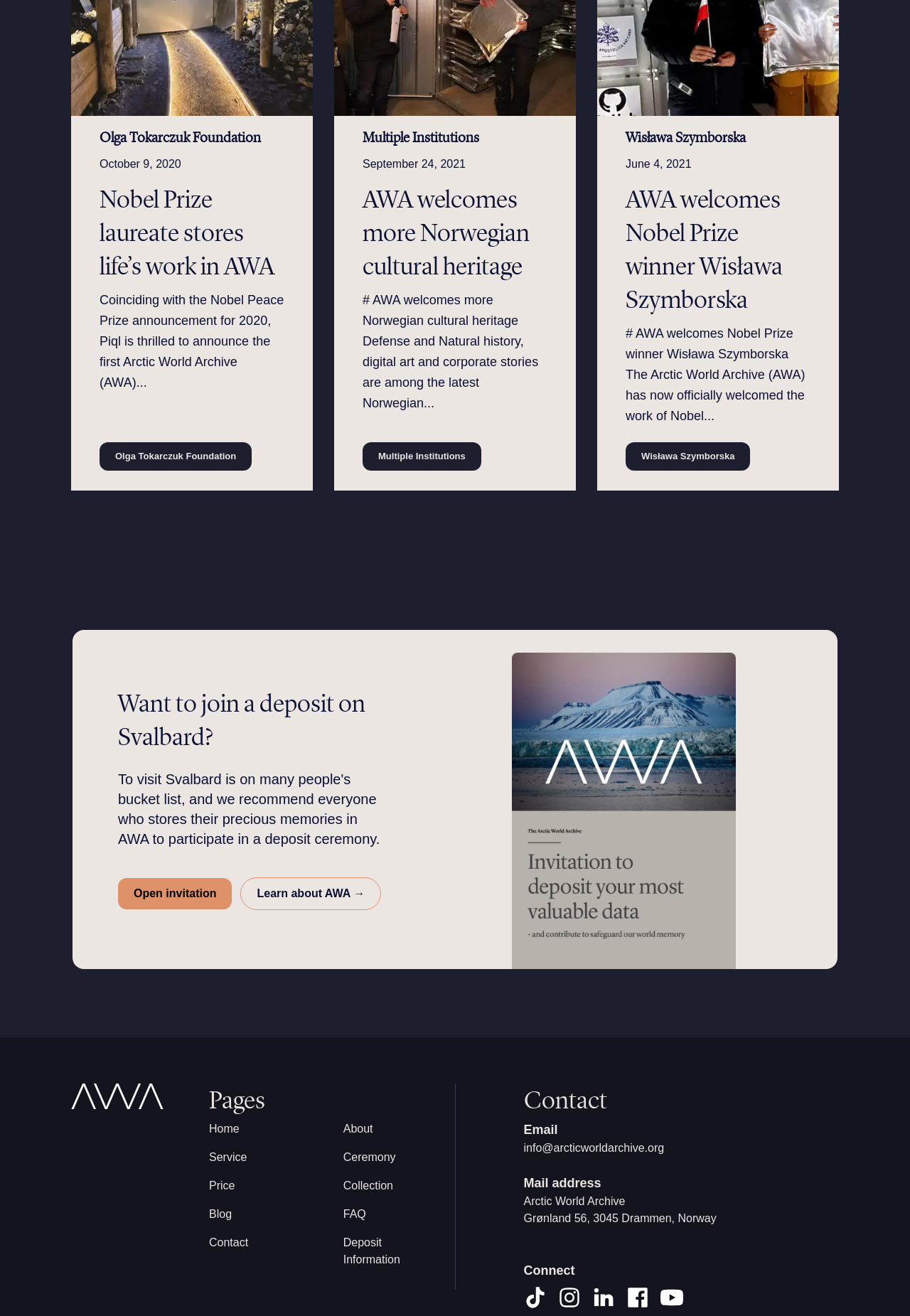What is the location of the Arctic World Archive?
Please interpret the details in the image and answer the question thoroughly.

The webpage mentions the address of the Arctic World Archive as Grønland 56, 3045 Drammen, Norway, which indicates that it is located in Drammen, Norway.